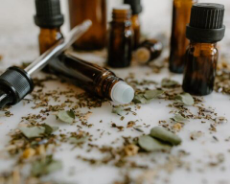What is hinted at by the presence of herbs?
Kindly offer a comprehensive and detailed response to the question.

The caption suggests that the presence of herbs 'hints at the homemade or holistic practices that might involve these elements', implying that the herbs are associated with DIY or natural remedies.